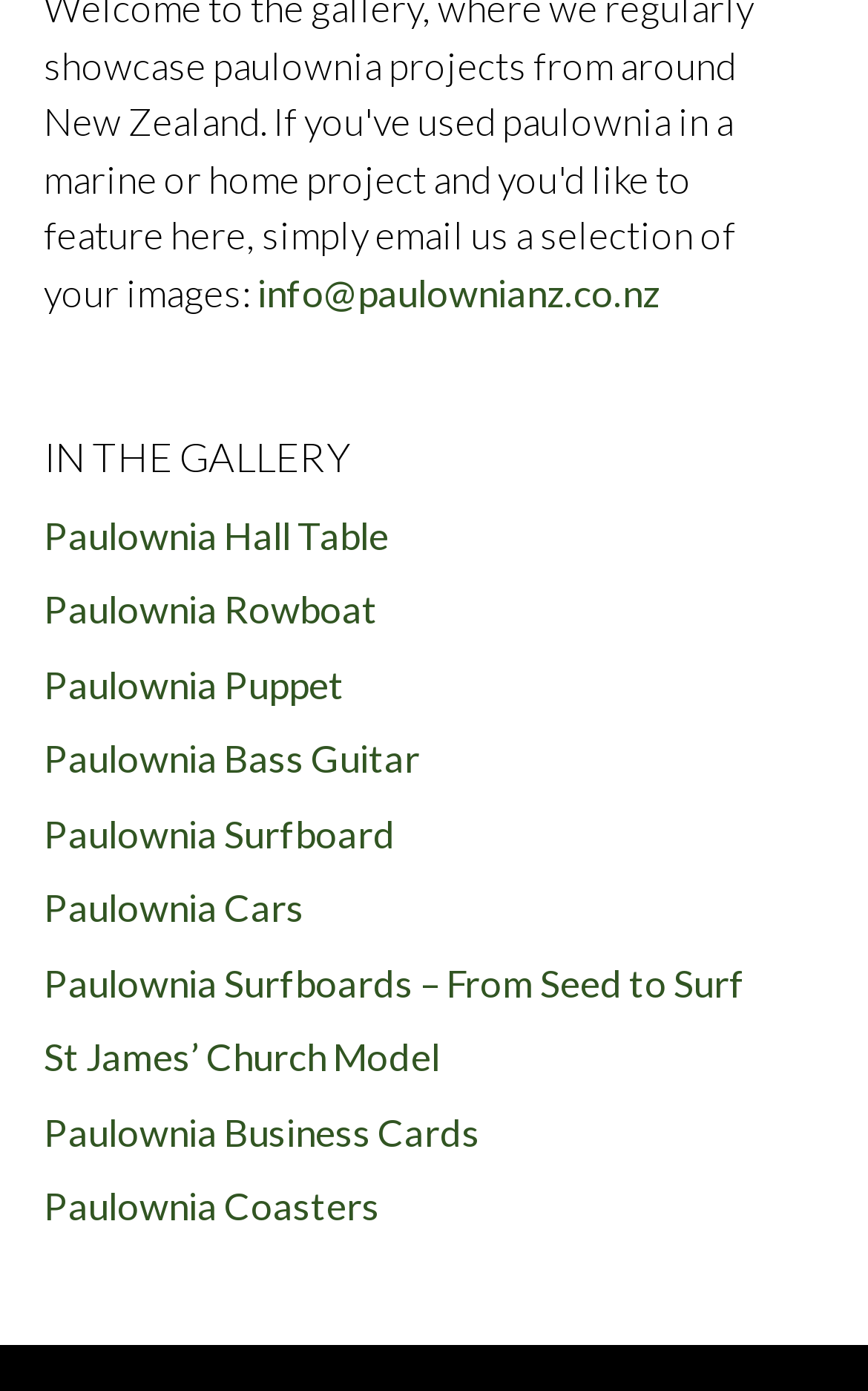Find and specify the bounding box coordinates that correspond to the clickable region for the instruction: "browse Paulownia Coasters".

[0.05, 0.851, 0.437, 0.884]